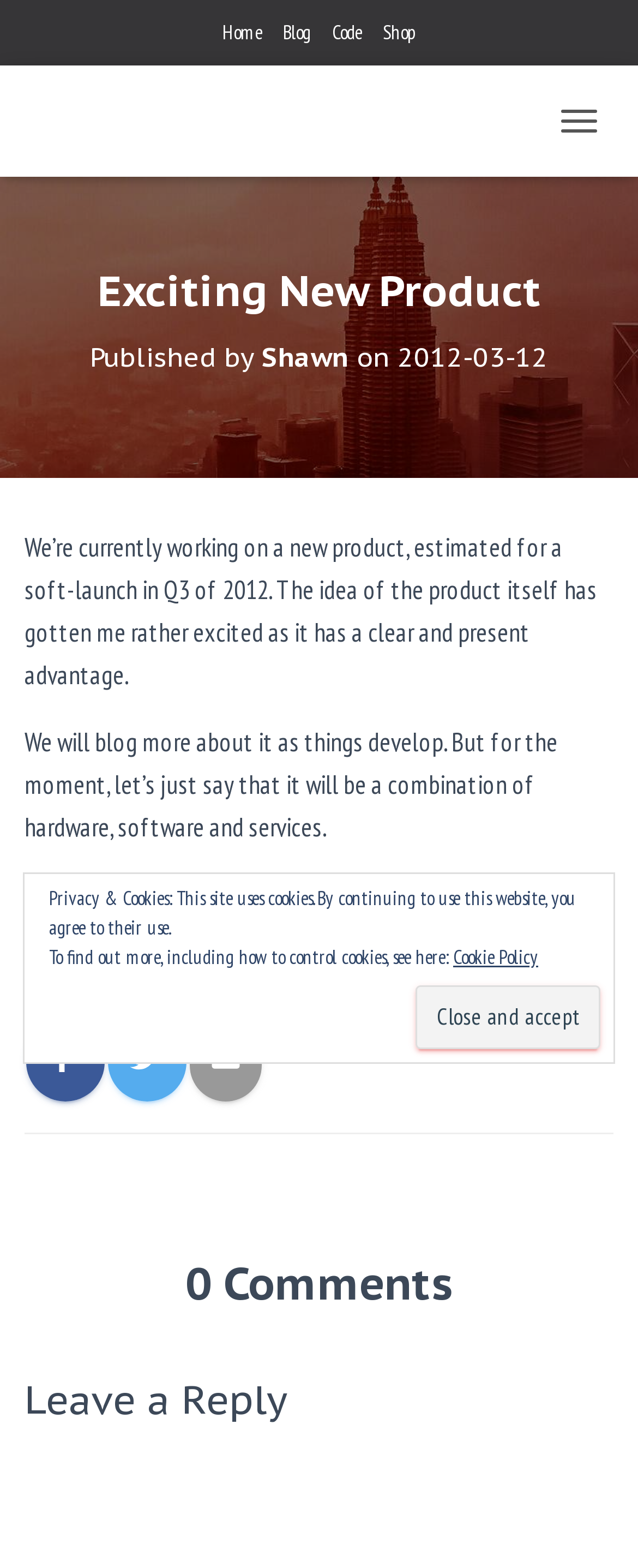Please identify the bounding box coordinates of the element's region that should be clicked to execute the following instruction: "toggle navigation". The bounding box coordinates must be four float numbers between 0 and 1, i.e., [left, top, right, bottom].

[0.854, 0.061, 0.962, 0.094]